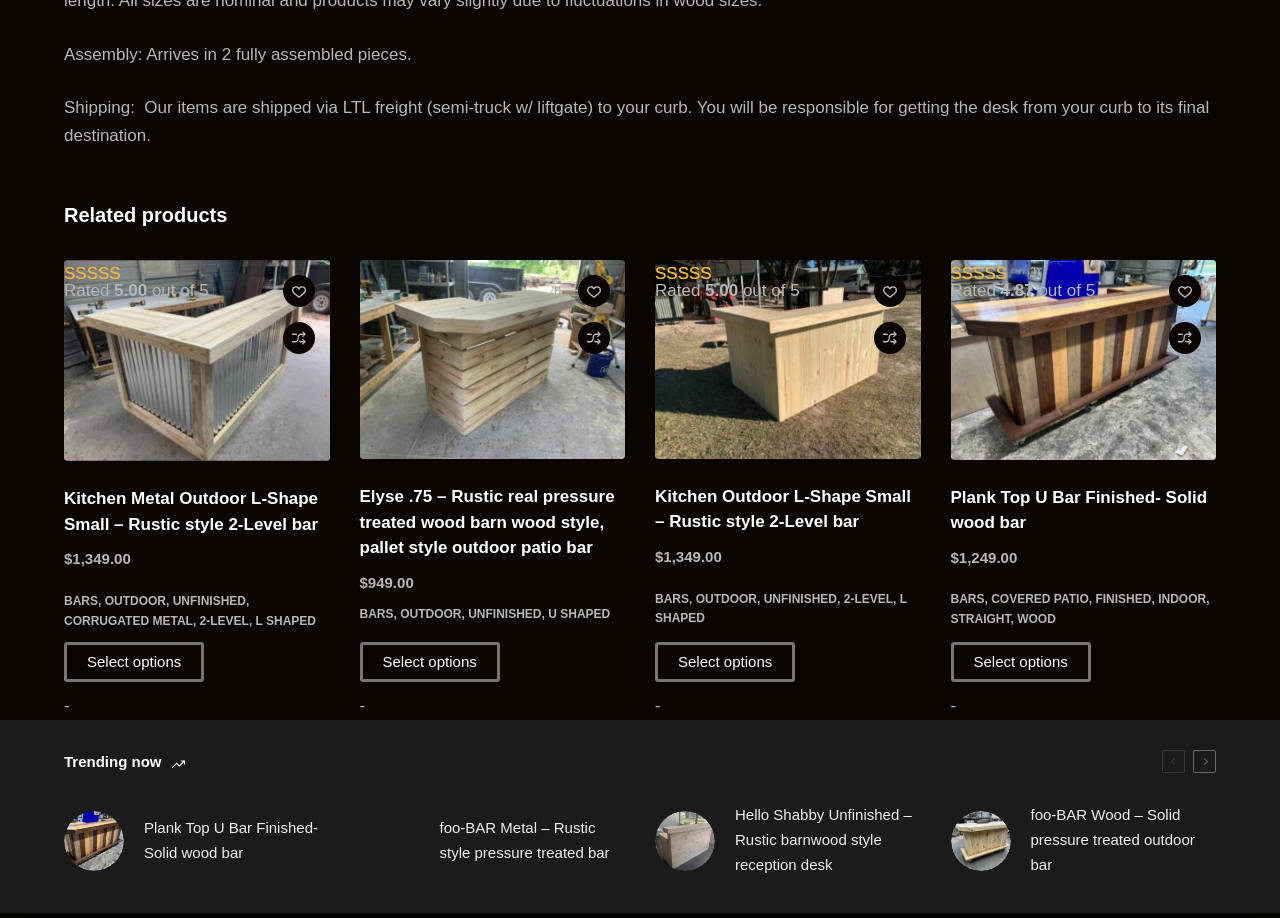Identify the bounding box coordinates for the region of the element that should be clicked to carry out the instruction: "Add to wishlist for Kitchen Metal Outdoor L-Shape Small - Rustic style 2-Level bar". The bounding box coordinates should be four float numbers between 0 and 1, i.e., [left, top, right, bottom].

[0.221, 0.3, 0.246, 0.335]